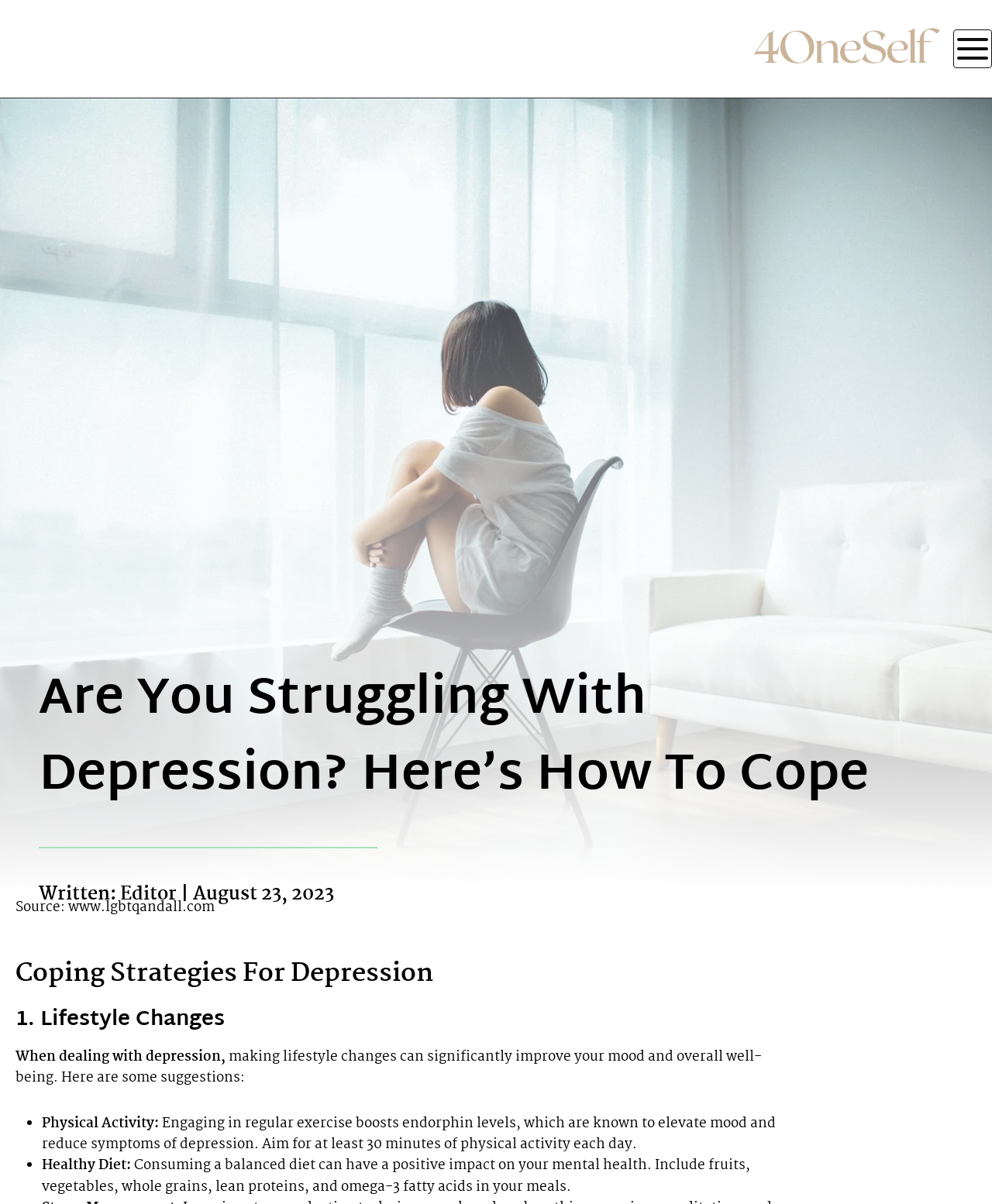When was the article 'Having Trouble Sleeping? These Headphones Will Help You Sleep Faster And Better' posted?
Please give a detailed and elaborate explanation in response to the question.

The posting date of the article 'Having Trouble Sleeping? These Headphones Will Help You Sleep Faster And Better' is mentioned as 'February 1, 2024' in the related article section.